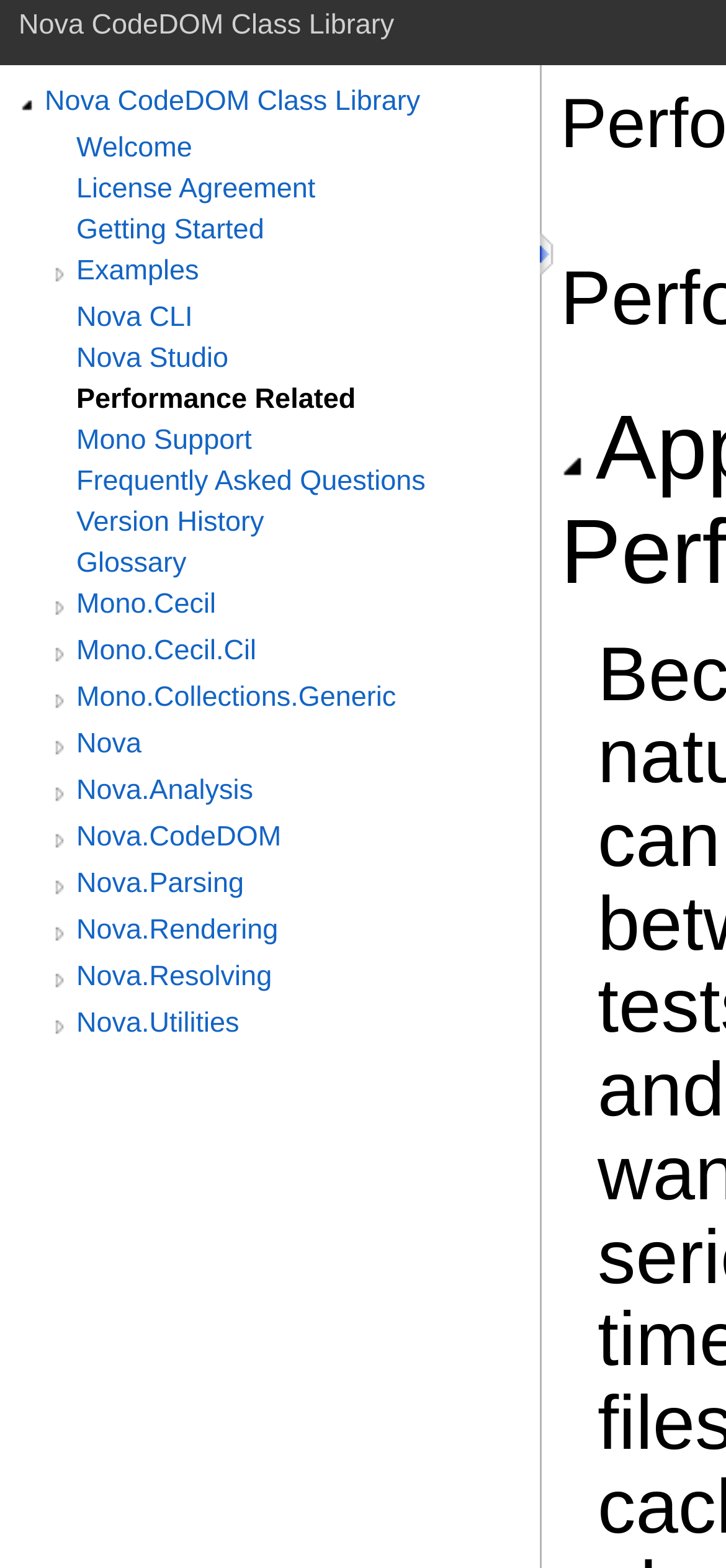Determine the bounding box for the UI element described here: "parent_node: Nova CodeDOM Class Library".

[0.015, 0.055, 0.059, 0.078]